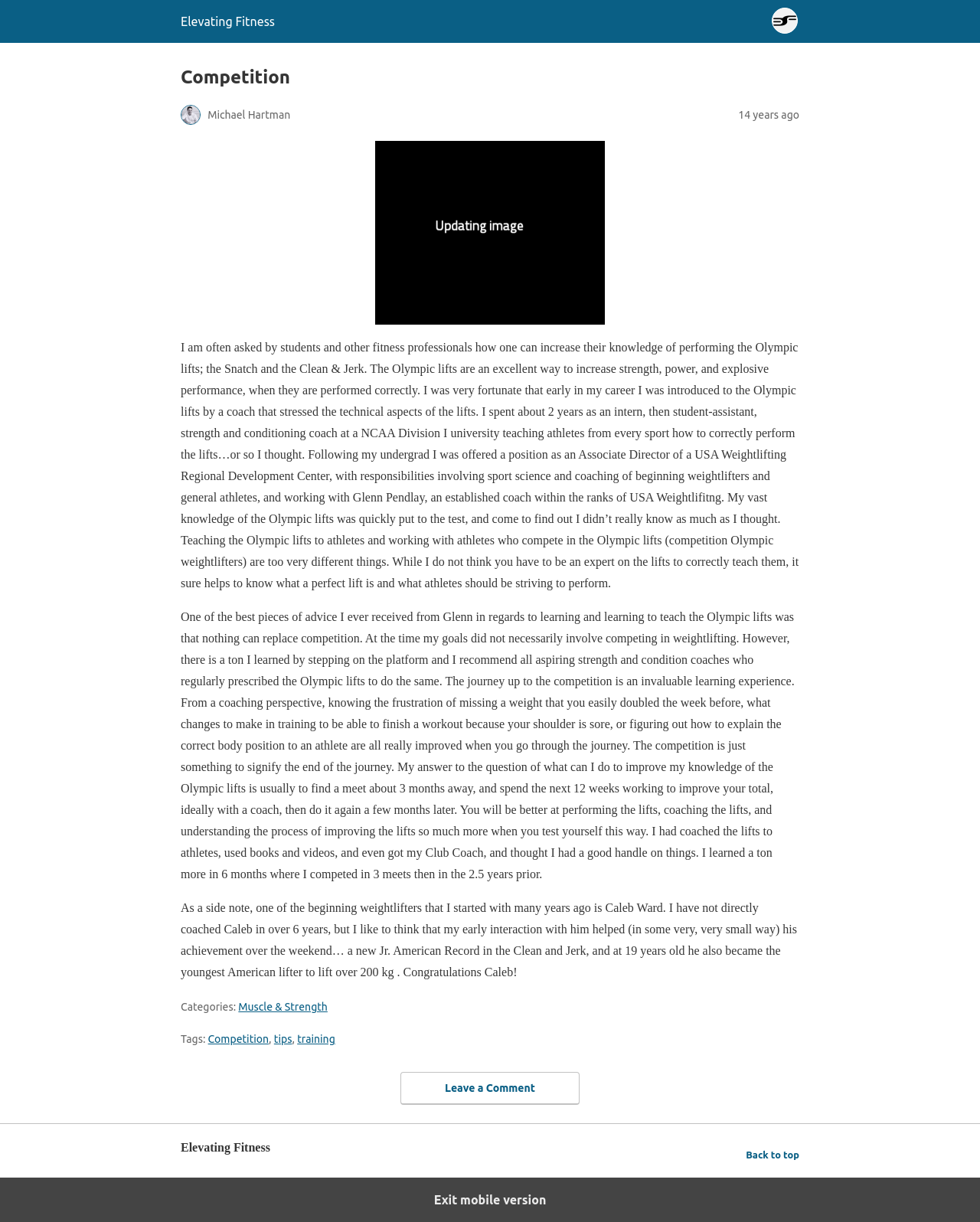What is the recommended way to improve knowledge of the Olympic lifts?
Respond to the question with a single word or phrase according to the image.

Find a meet and work to improve total